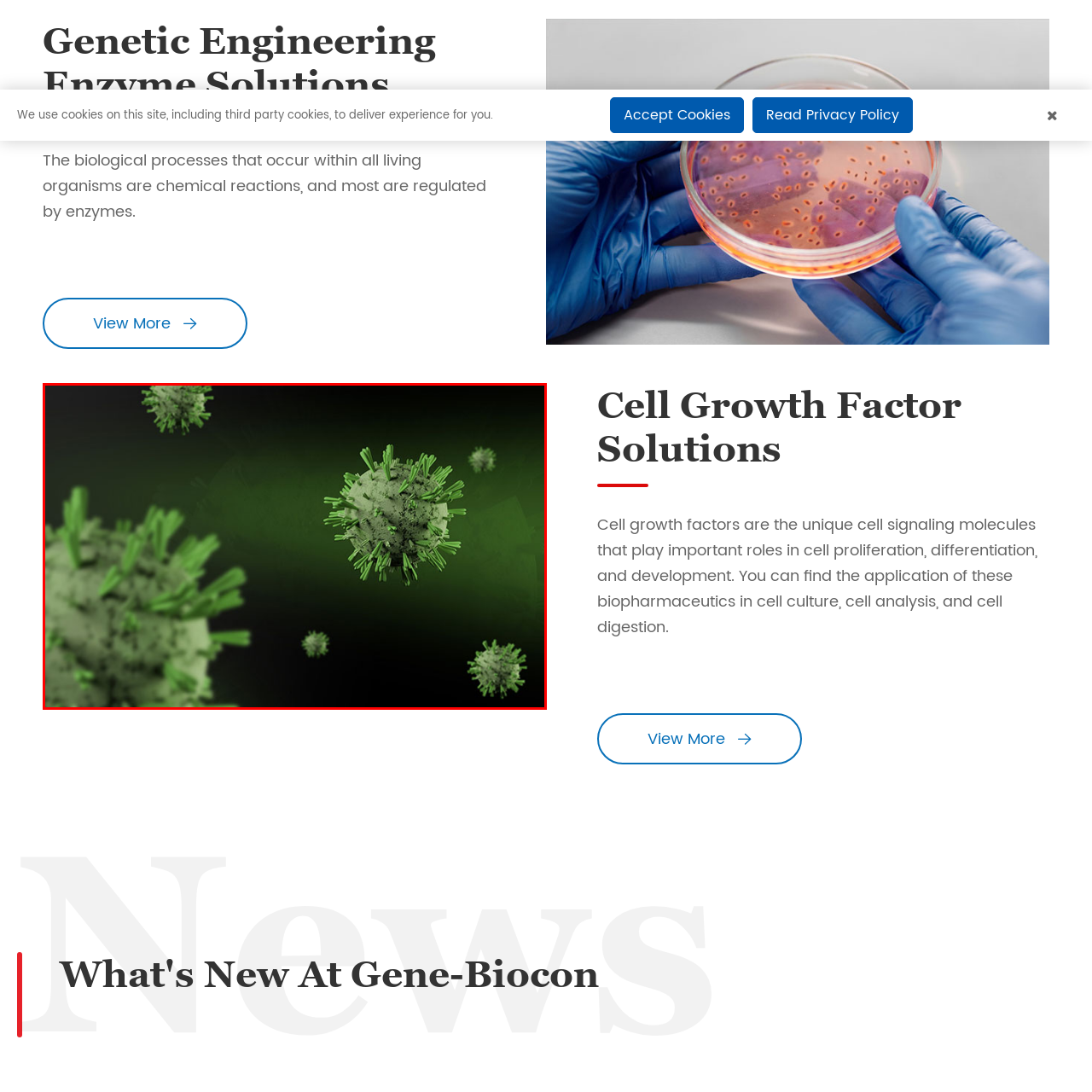Explain in detail the content of the image enclosed by the red outline.

The image depicts a visually striking representation of cell growth factors, illustrated as spherical structures with protruding green filaments against a dark gradient background. This digital artwork emphasizes the microscopic world, showcasing the intricate details of these signaling molecules that are crucial in biological processes, particularly in cell proliferation, differentiation, and development. The composition effectively conveys the complexity and importance of these factors in various scientific applications, including cell culture and analysis, highlighting their role in regulating vital cellular functions.